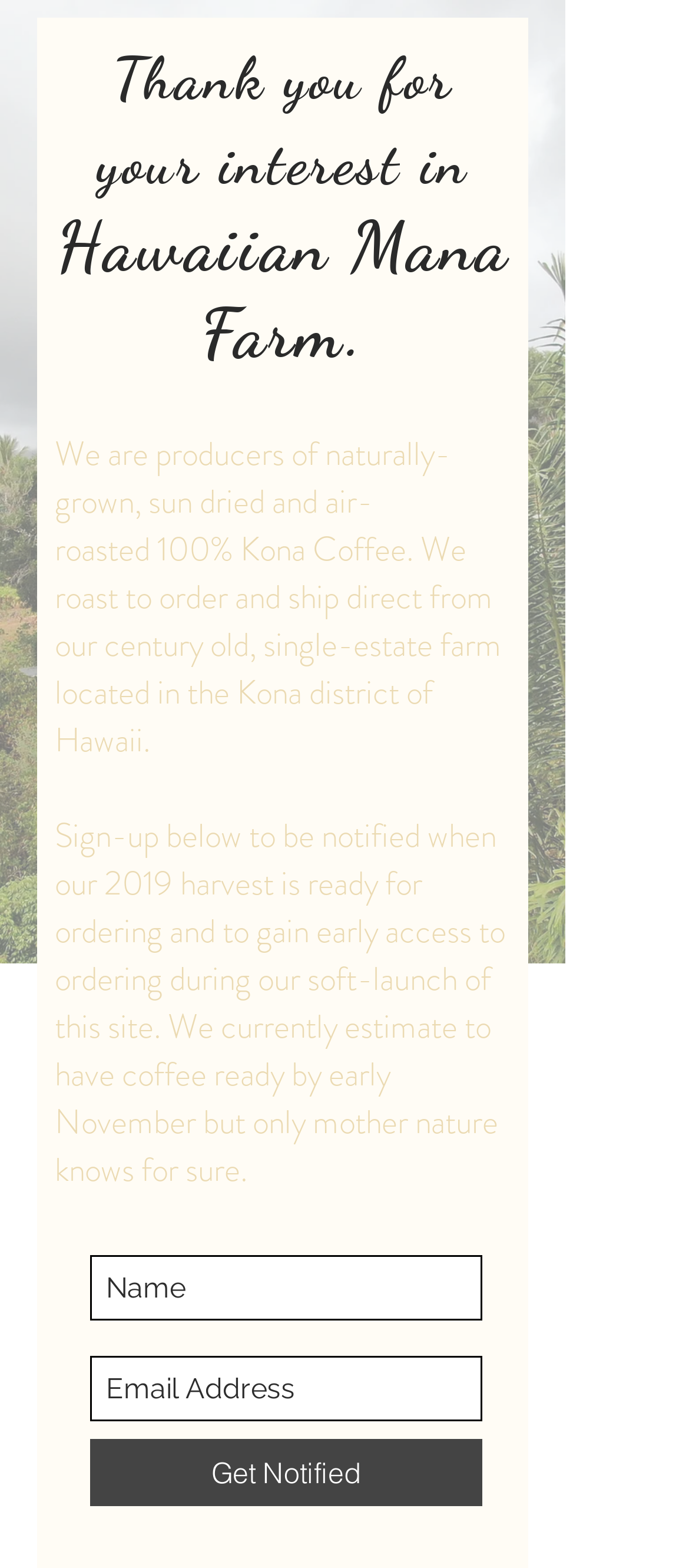Specify the bounding box coordinates (top-left x, top-left y, bottom-right x, bottom-right y) of the UI element in the screenshot that matches this description: aria-label="Name" name="name" placeholder="Name"

[0.131, 0.8, 0.7, 0.842]